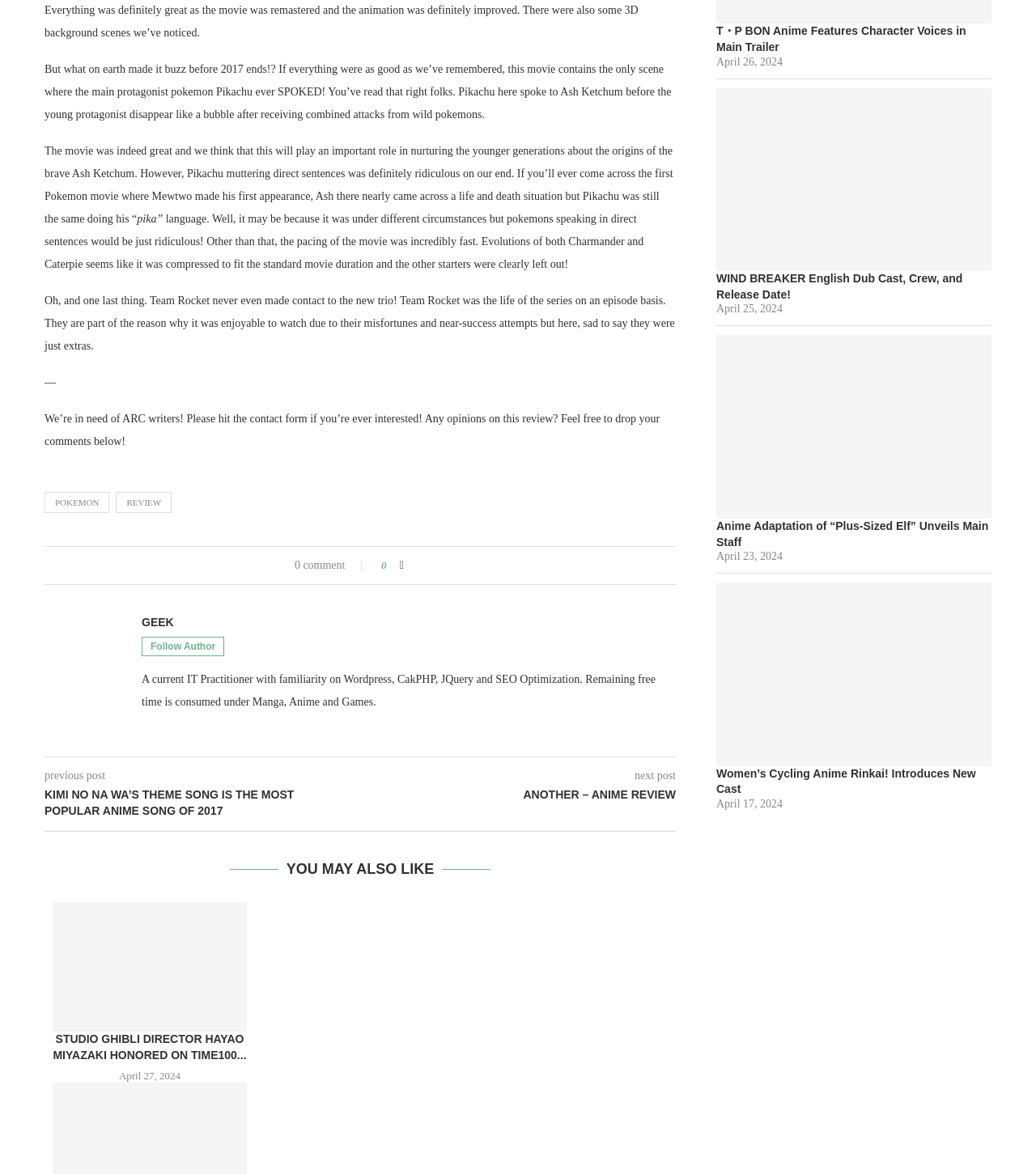Predict the bounding box for the UI component with the following description: "Geek".

[0.137, 0.524, 0.168, 0.536]